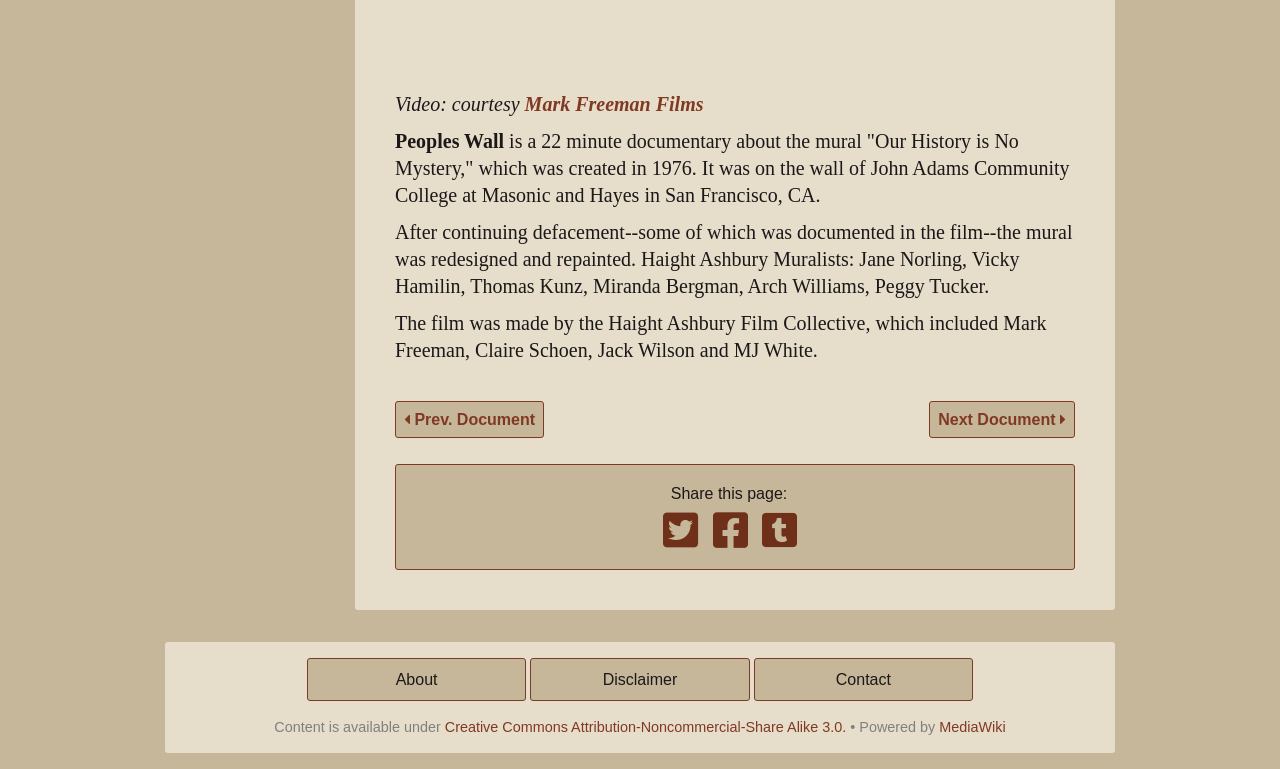Locate the bounding box coordinates of the clickable area to execute the instruction: "Learn more about the Creative Commons Attribution-Noncommercial-Share Alike 3.0 license". Provide the coordinates as four float numbers between 0 and 1, represented as [left, top, right, bottom].

[0.347, 0.935, 0.661, 0.955]